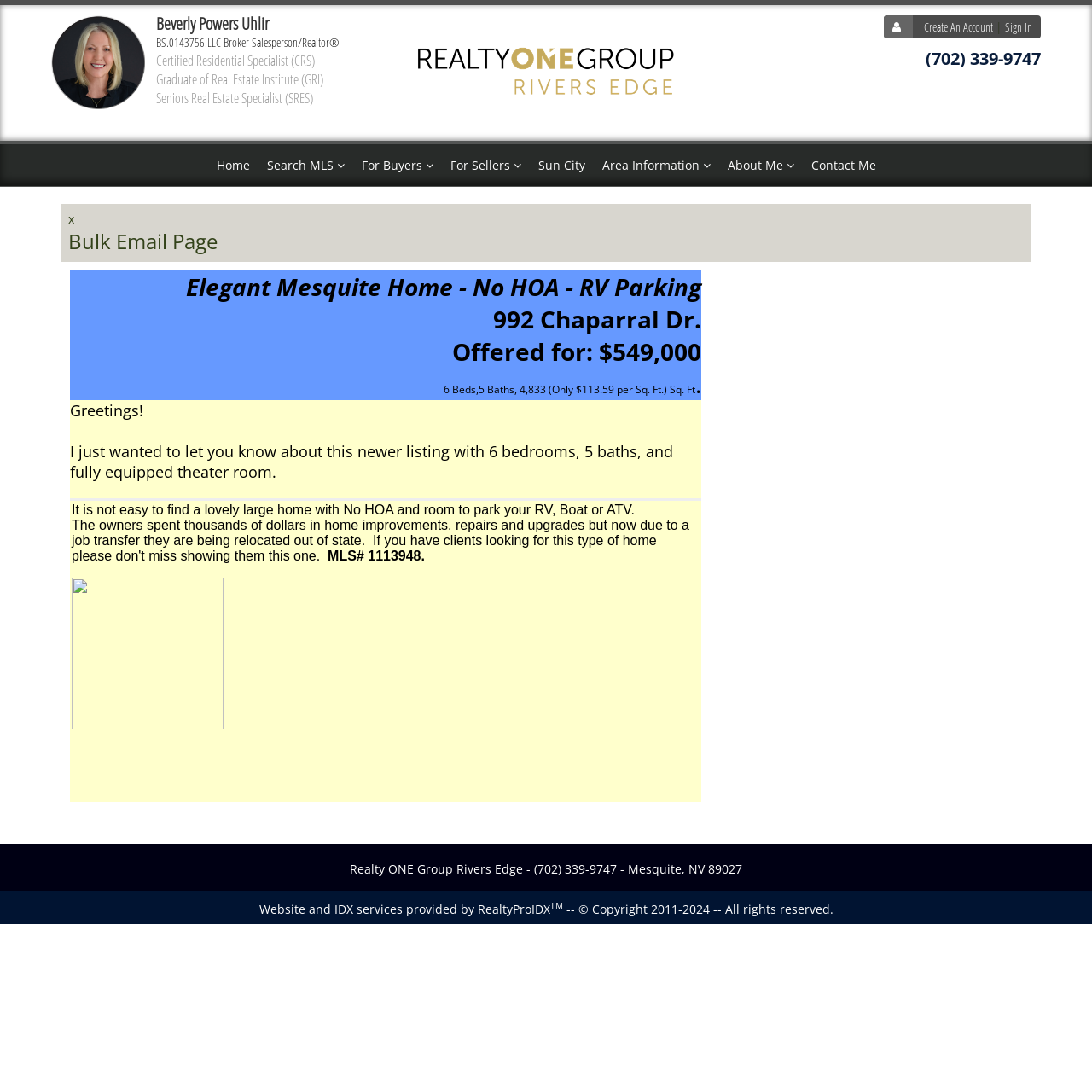Please identify the coordinates of the bounding box that should be clicked to fulfill this instruction: "Click on 'Home'".

[0.19, 0.132, 0.236, 0.17]